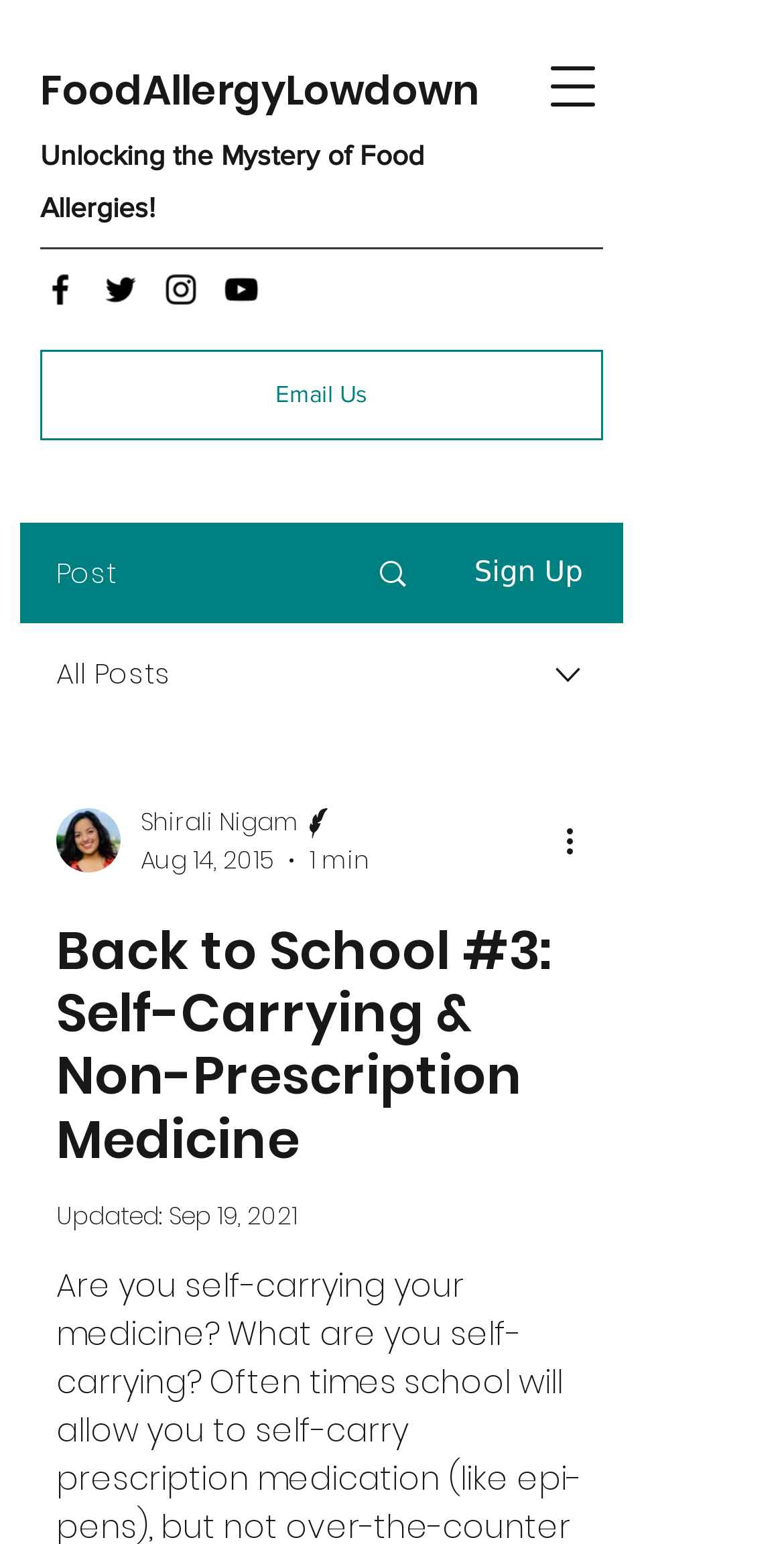Specify the bounding box coordinates of the element's region that should be clicked to achieve the following instruction: "Check the time of a post". The bounding box coordinates consist of four float numbers between 0 and 1, in the format [left, top, right, bottom].

None